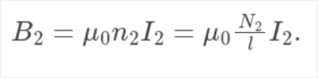Answer succinctly with a single word or phrase:
What is the relationship between I_2 and B_2?

Directly proportional